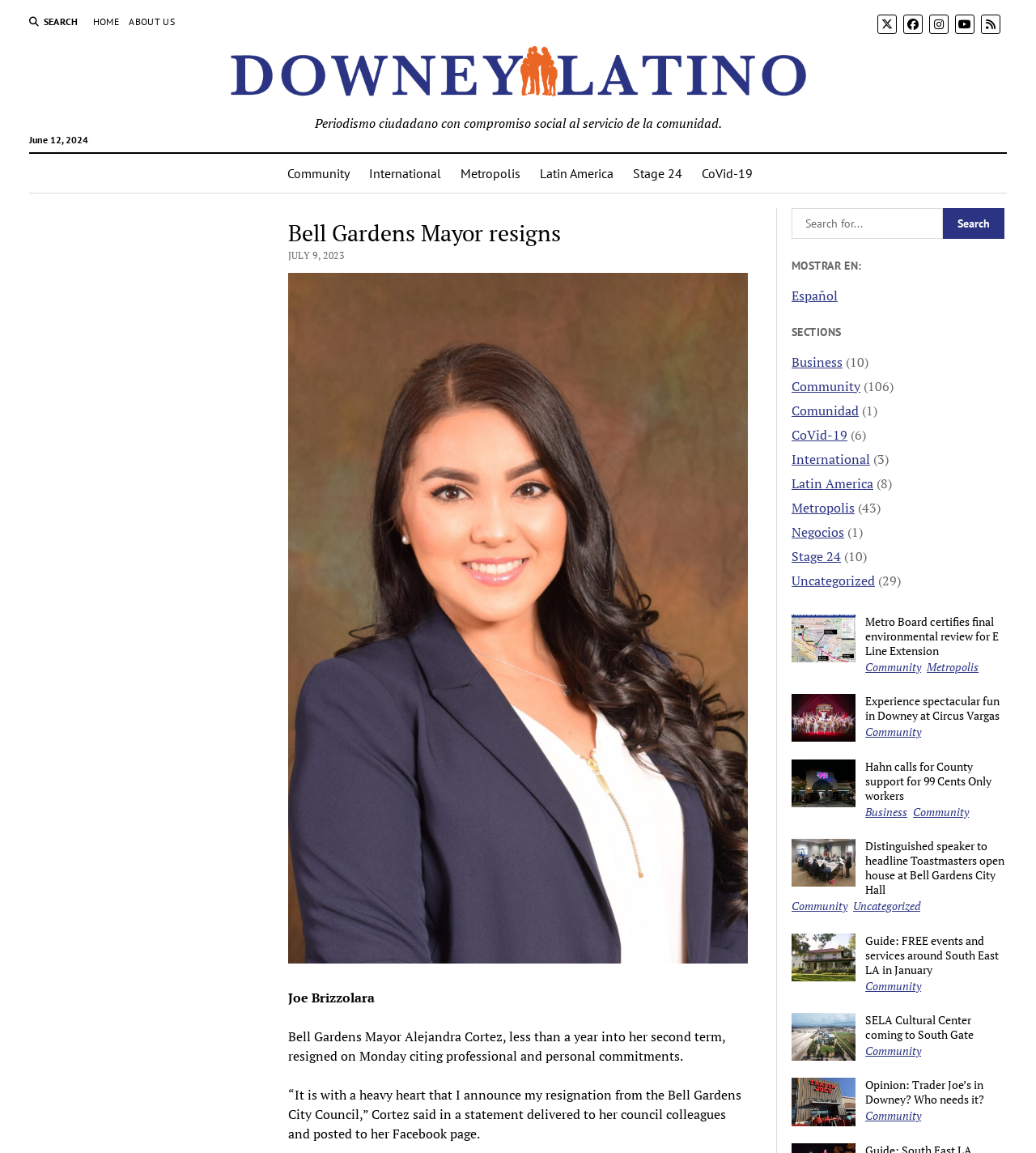Specify the bounding box coordinates of the element's region that should be clicked to achieve the following instruction: "Read the news about Bell Gardens Mayor resigns". The bounding box coordinates consist of four float numbers between 0 and 1, in the format [left, top, right, bottom].

[0.278, 0.189, 0.722, 0.216]